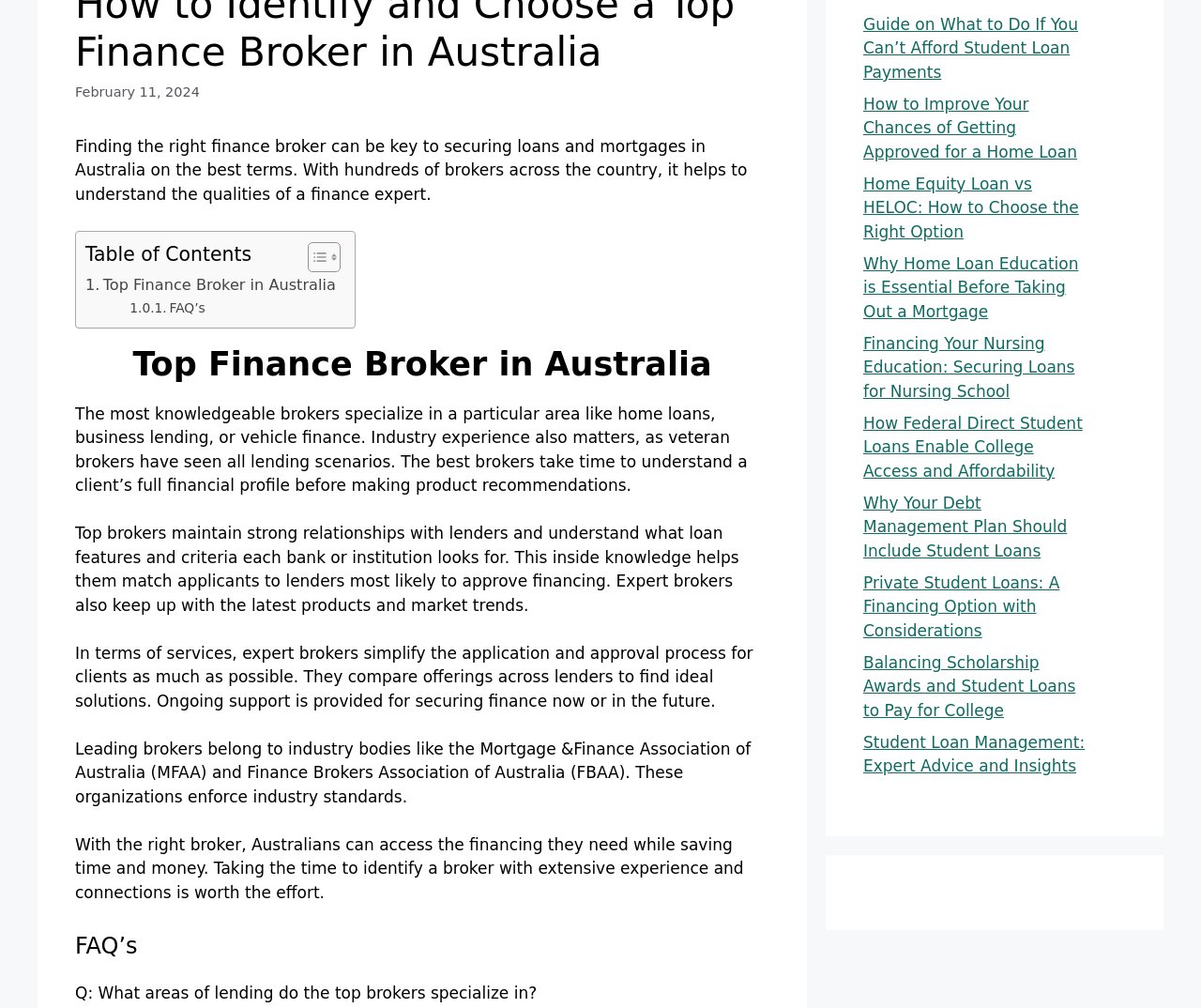Based on the element description FAQ’s, identify the bounding box coordinates for the UI element. The coordinates should be in the format (top-left x, top-left y, bottom-right x, bottom-right y) and within the 0 to 1 range.

[0.108, 0.295, 0.171, 0.316]